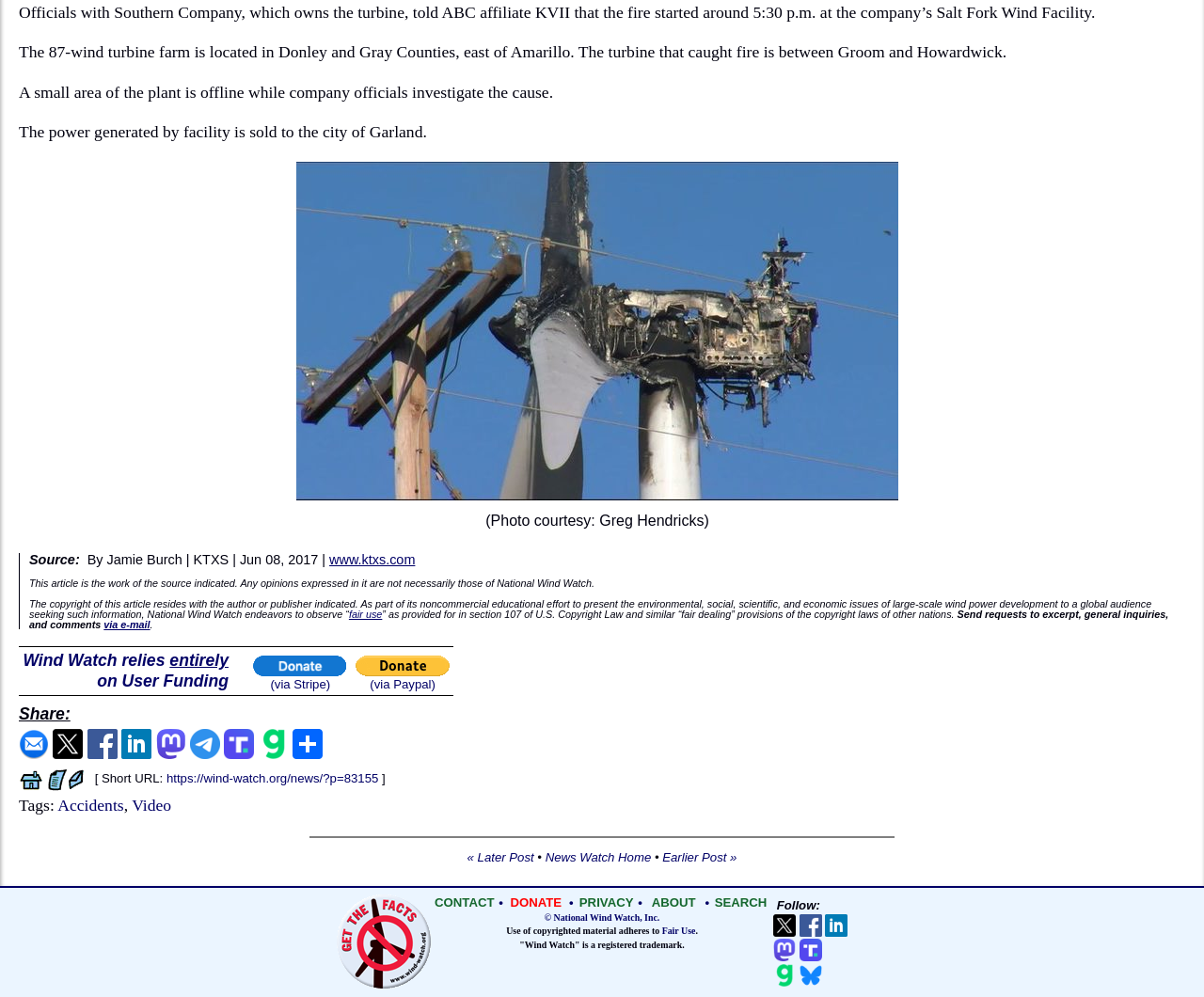Please examine the image and answer the question with a detailed explanation:
How can users support National Wind Watch?

The webpage provides options to donate via Stripe or Paypal, as shown in the table with the text 'Wind Watch relies entirely on User Funding'.